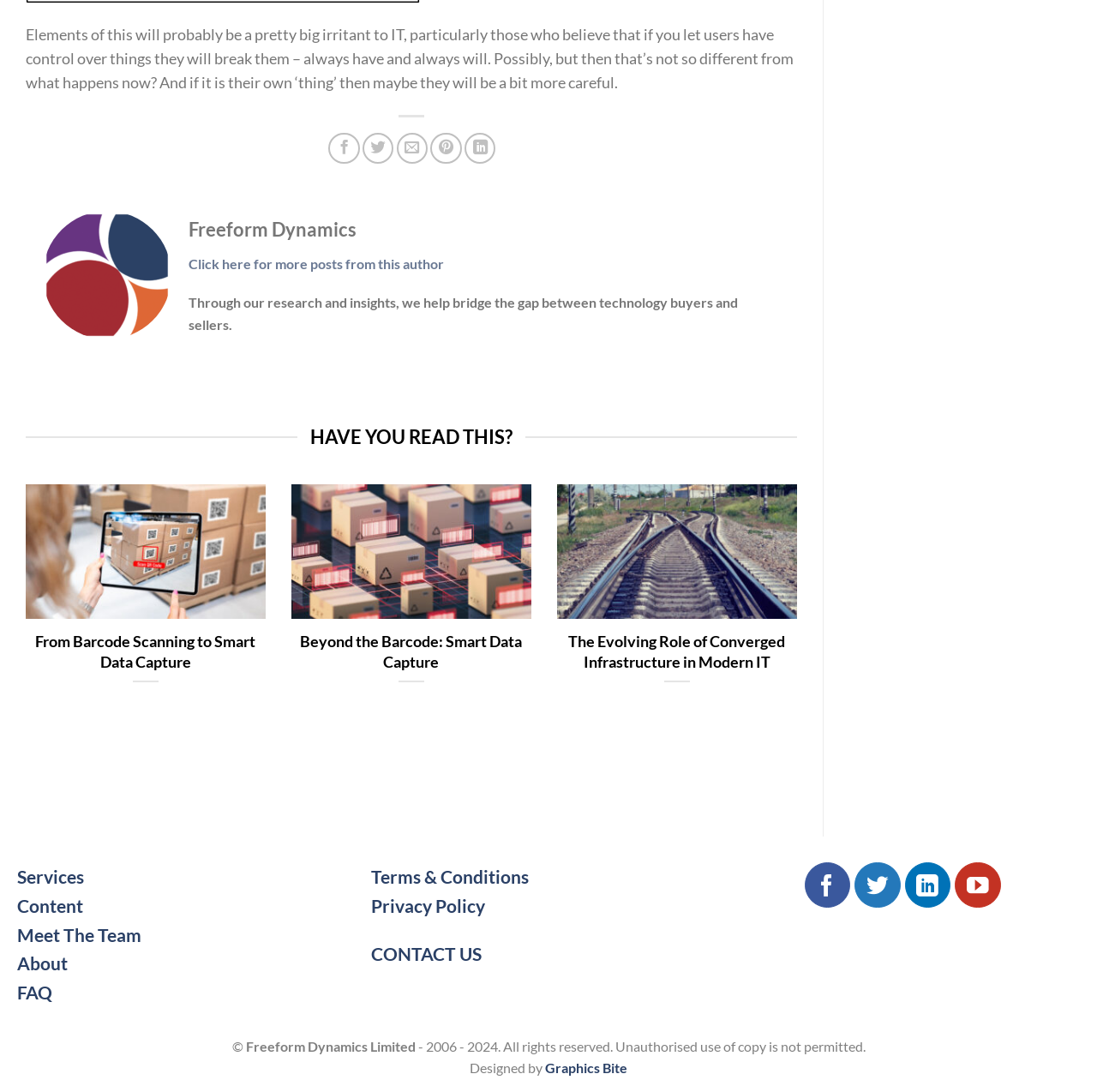Identify the bounding box of the HTML element described as: "Terms & Conditions".

[0.339, 0.793, 0.482, 0.812]